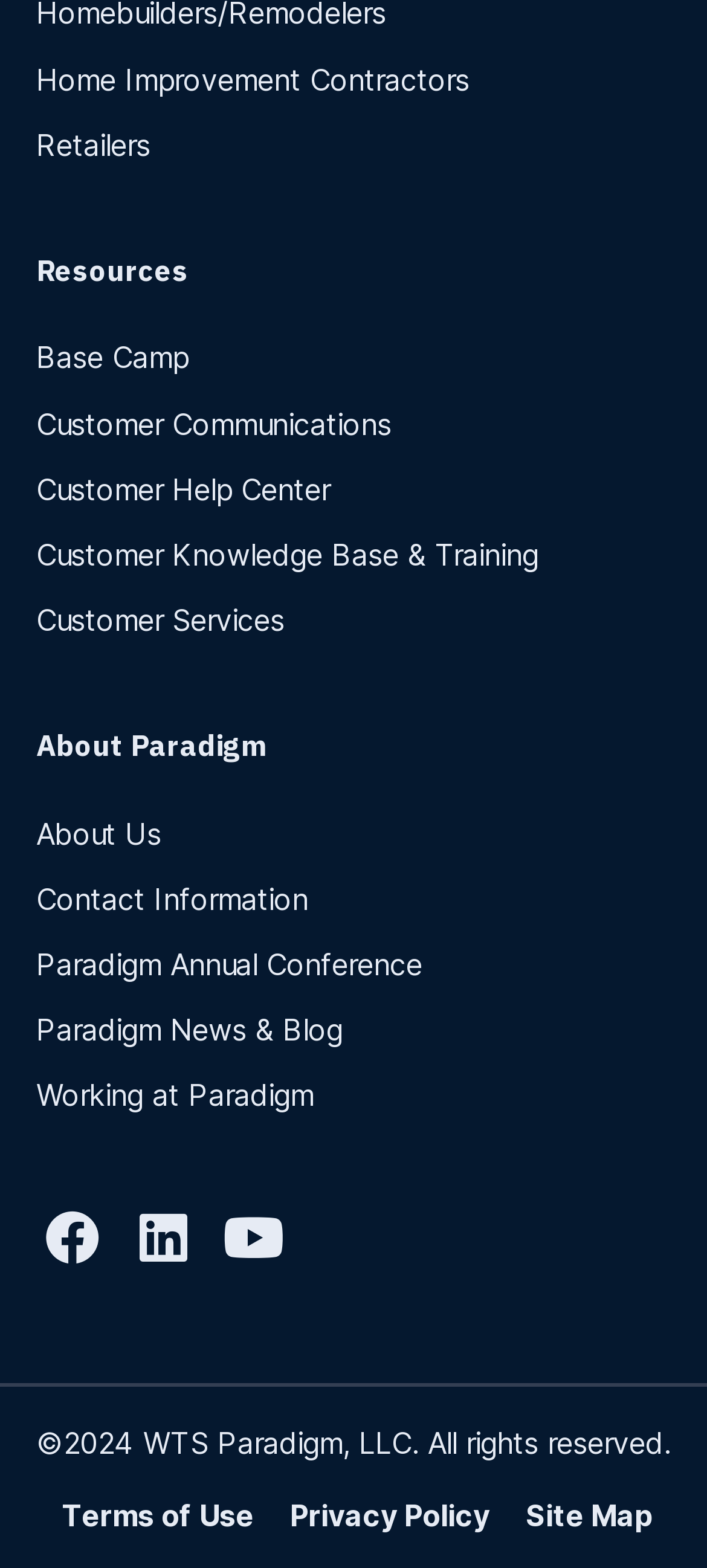Show the bounding box coordinates for the element that needs to be clicked to execute the following instruction: "Visit About Us". Provide the coordinates in the form of four float numbers between 0 and 1, i.e., [left, top, right, bottom].

[0.051, 0.512, 0.949, 0.552]